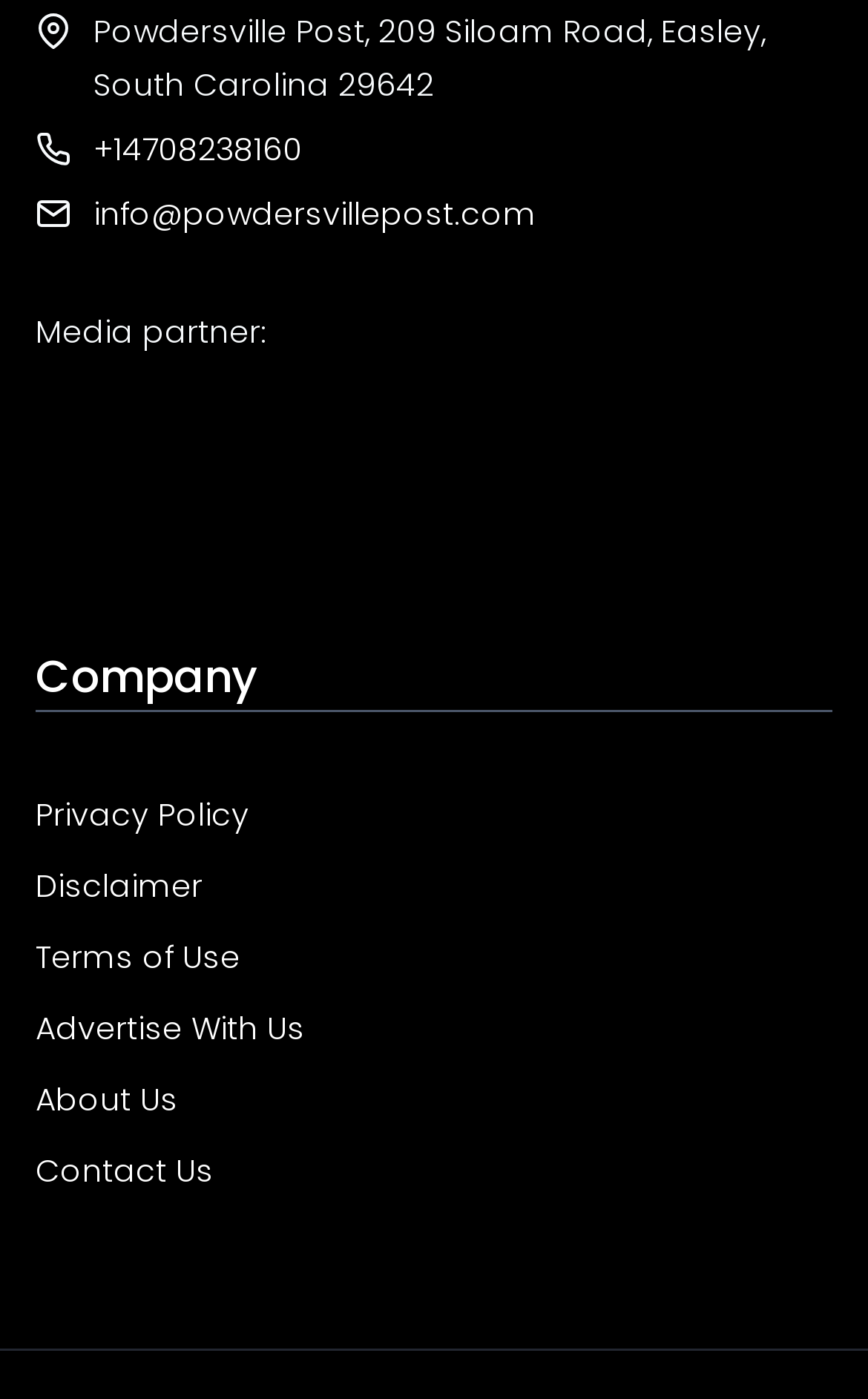Use the details in the image to answer the question thoroughly: 
What is the purpose of the links at the bottom of the webpage?

The links at the bottom of the webpage, including 'Privacy Policy', 'Disclaimer', 'Terms of Use', 'Advertise With Us', 'About Us', and 'Contact Us', suggest that they are meant to provide access to information about the company, its policies, and how to interact with it.